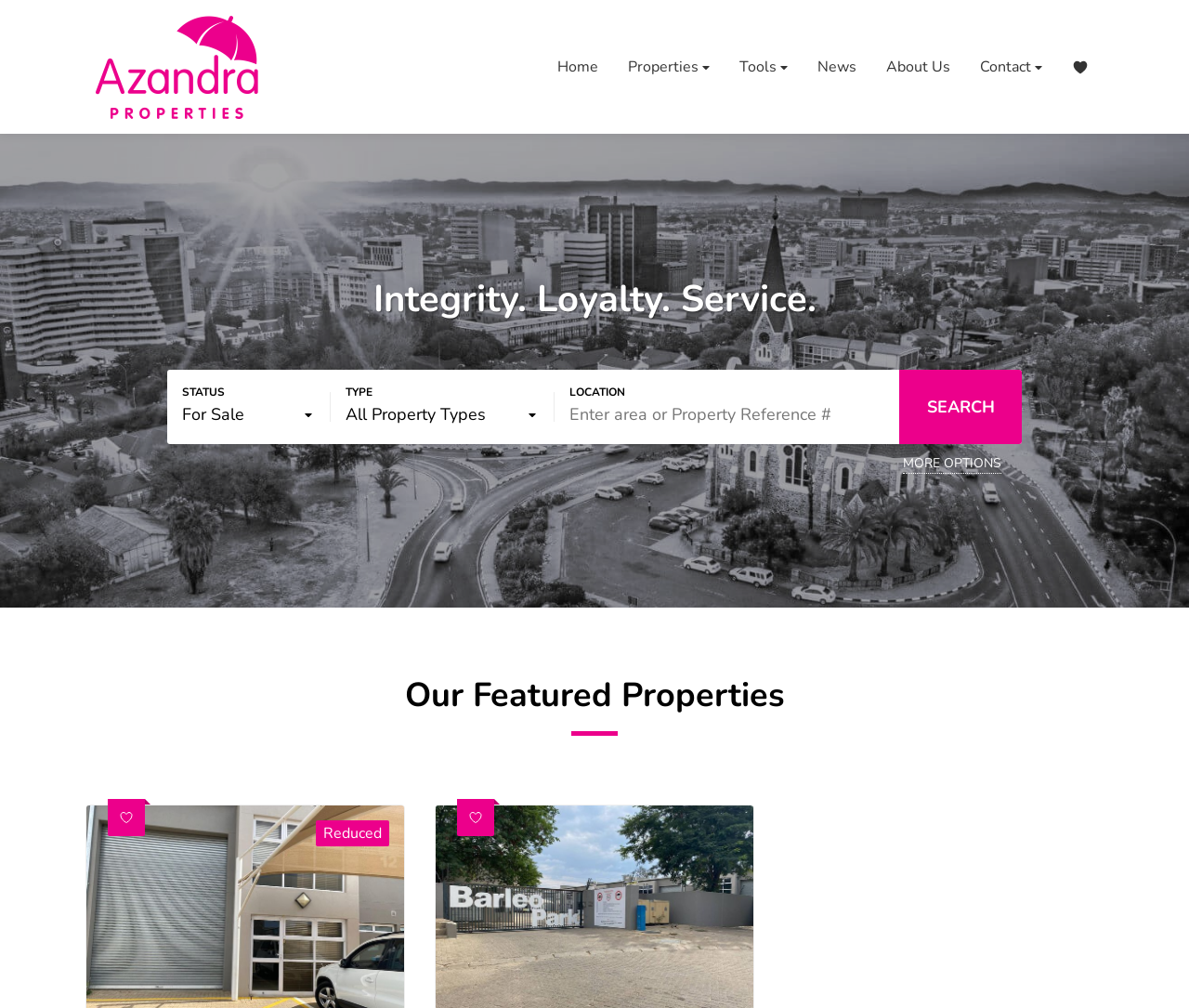Create a detailed summary of the webpage's content and design.

The webpage is a property listing page for Azandra Properties, focusing on properties in Northern Industrial and surrounding areas. At the top left, there is a logo of Azandra Properties, accompanied by a navigation menu with links to "Home", "News", "About Us", "Contact", and "Favourites". 

Below the navigation menu, there is a large introduction slide that spans the entire width of the page. Above this slide, there is a heading that reads "Integrity. Loyalty. Service." 

On the left side of the page, there is a search bar with a label "For Sale" and a dropdown menu for "All Property Types". Users can enter an area or property reference number in the search bar. There are also buttons for "SEARCH" and "MORE OPTIONS" next to the search bar.

The main content of the page is a section titled "Our Featured Properties". This section contains two property listings, each with an "Add to favourites" button and a "Reduced" label. The property listings are positioned side by side, with the first one on the left and the second one on the right.